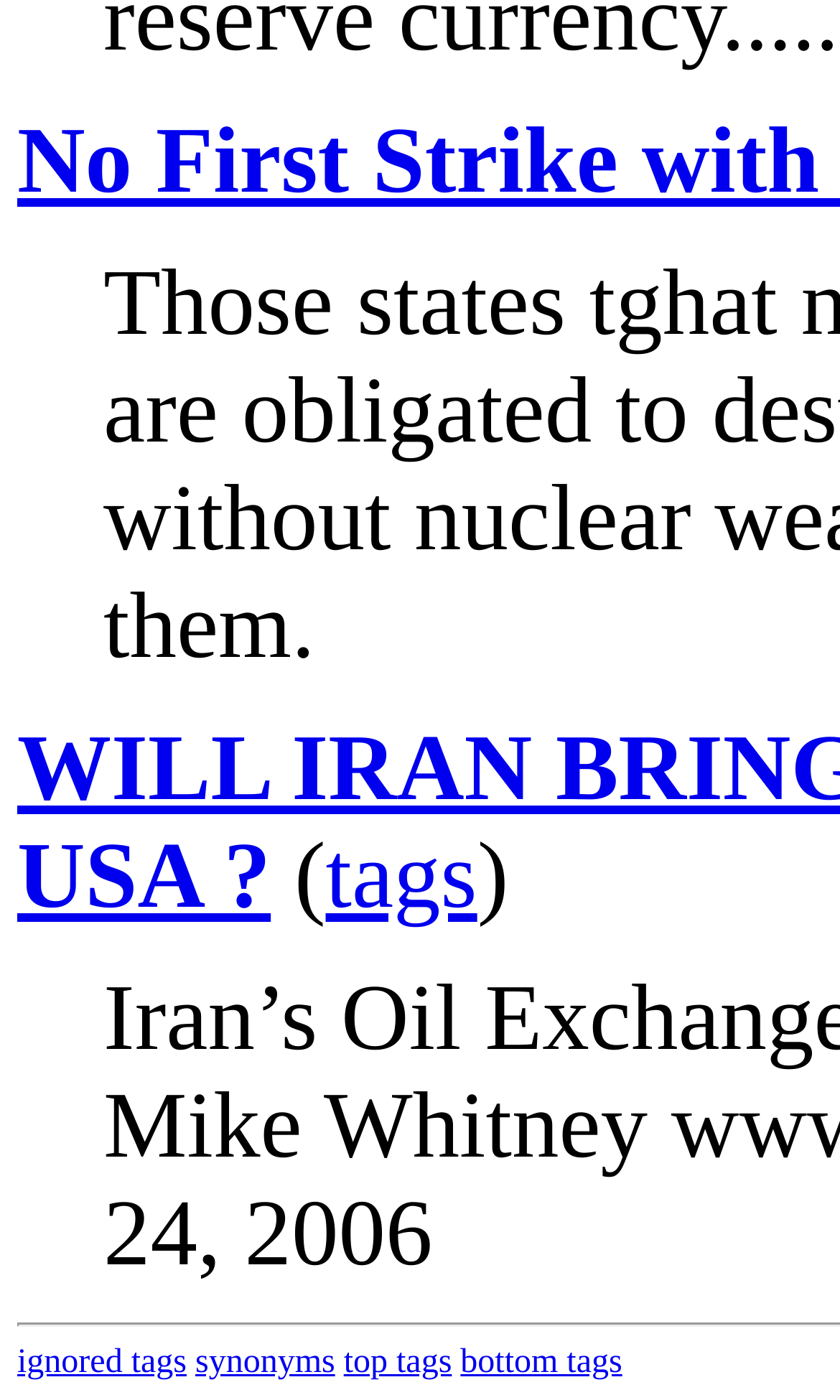Ascertain the bounding box coordinates for the UI element detailed here: "bottom tags". The coordinates should be provided as [left, top, right, bottom] with each value being a float between 0 and 1.

[0.548, 0.96, 0.741, 0.986]